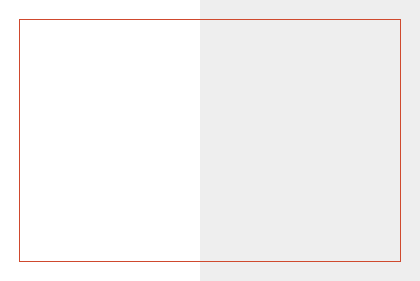What is the purpose of the advertisement?
Carefully analyze the image and provide a thorough answer to the question.

The advertisement aims to engage potential clients by offering a glimpse into the services provided and encouraging them to seek a free consultation to safeguard their rights and interests in recovering compensation for their injuries.